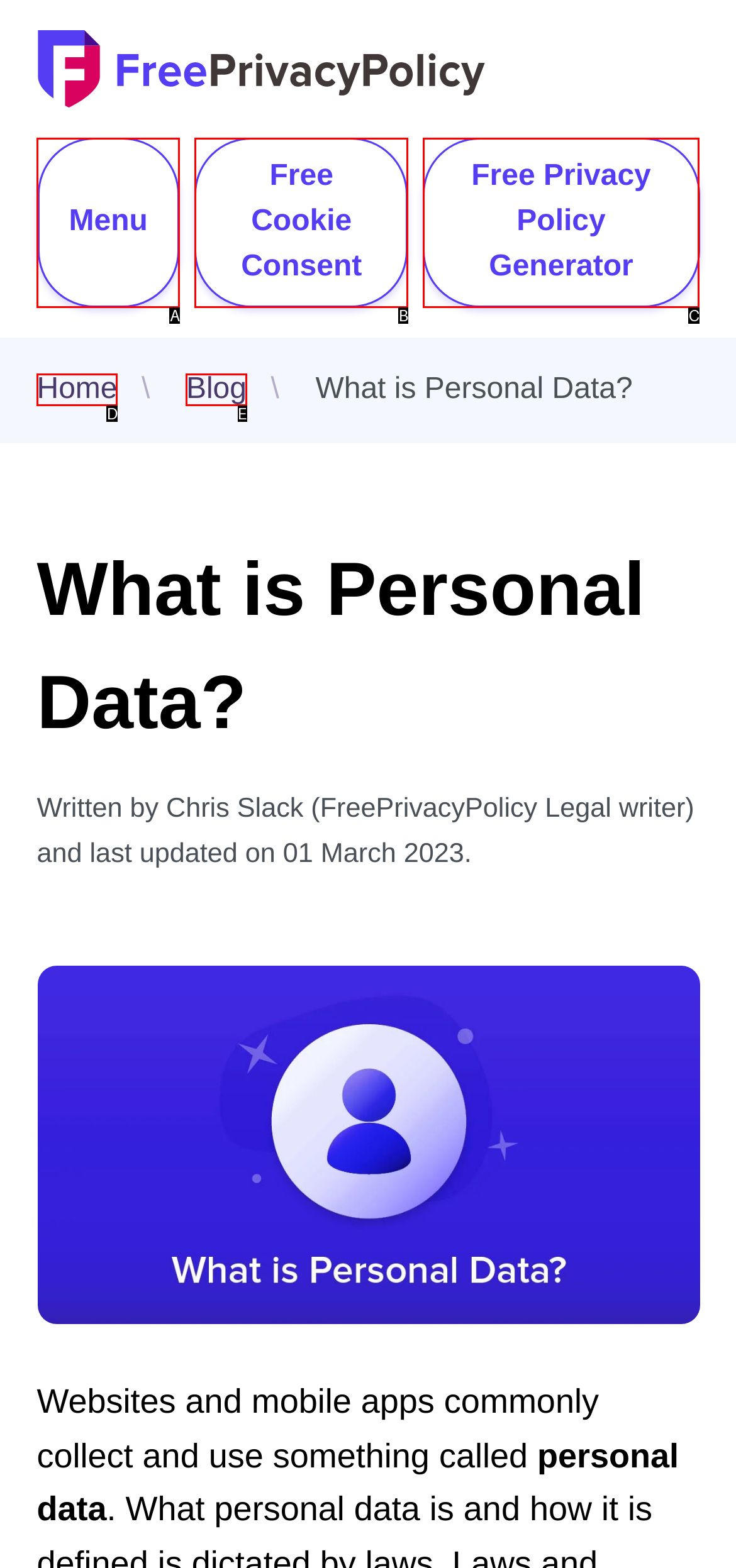Identify the letter of the UI element that corresponds to: Free Privacy Policy Generator
Respond with the letter of the option directly.

C